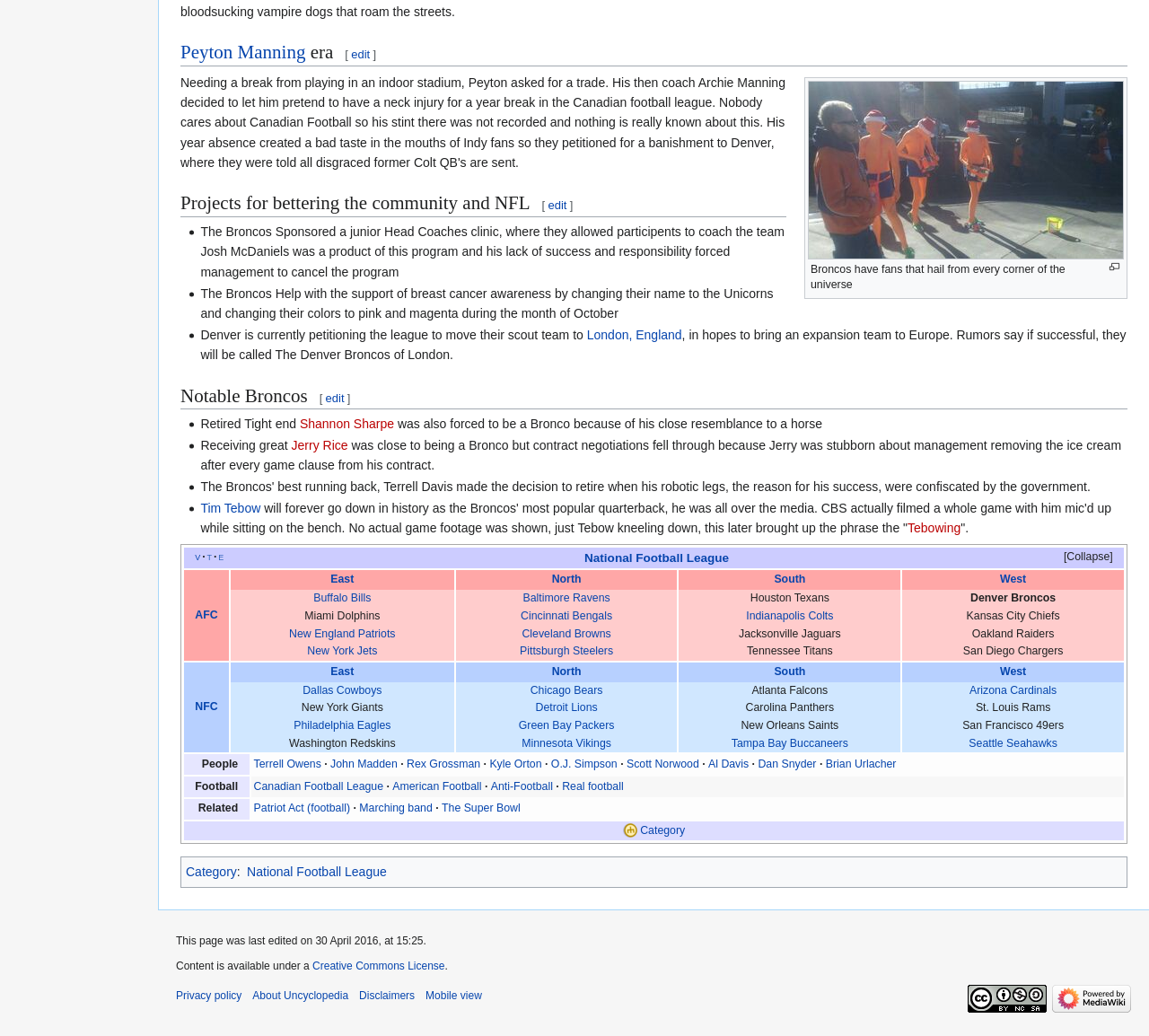What is the name of the team mentioned in the Peyton Manning era?
Kindly give a detailed and elaborate answer to the question.

The question asks about the team mentioned in the Peyton Manning era, which is clearly stated in the heading 'Peyton Manning era' with a link to 'Peyton Manning'. Therefore, the answer is Broncos.